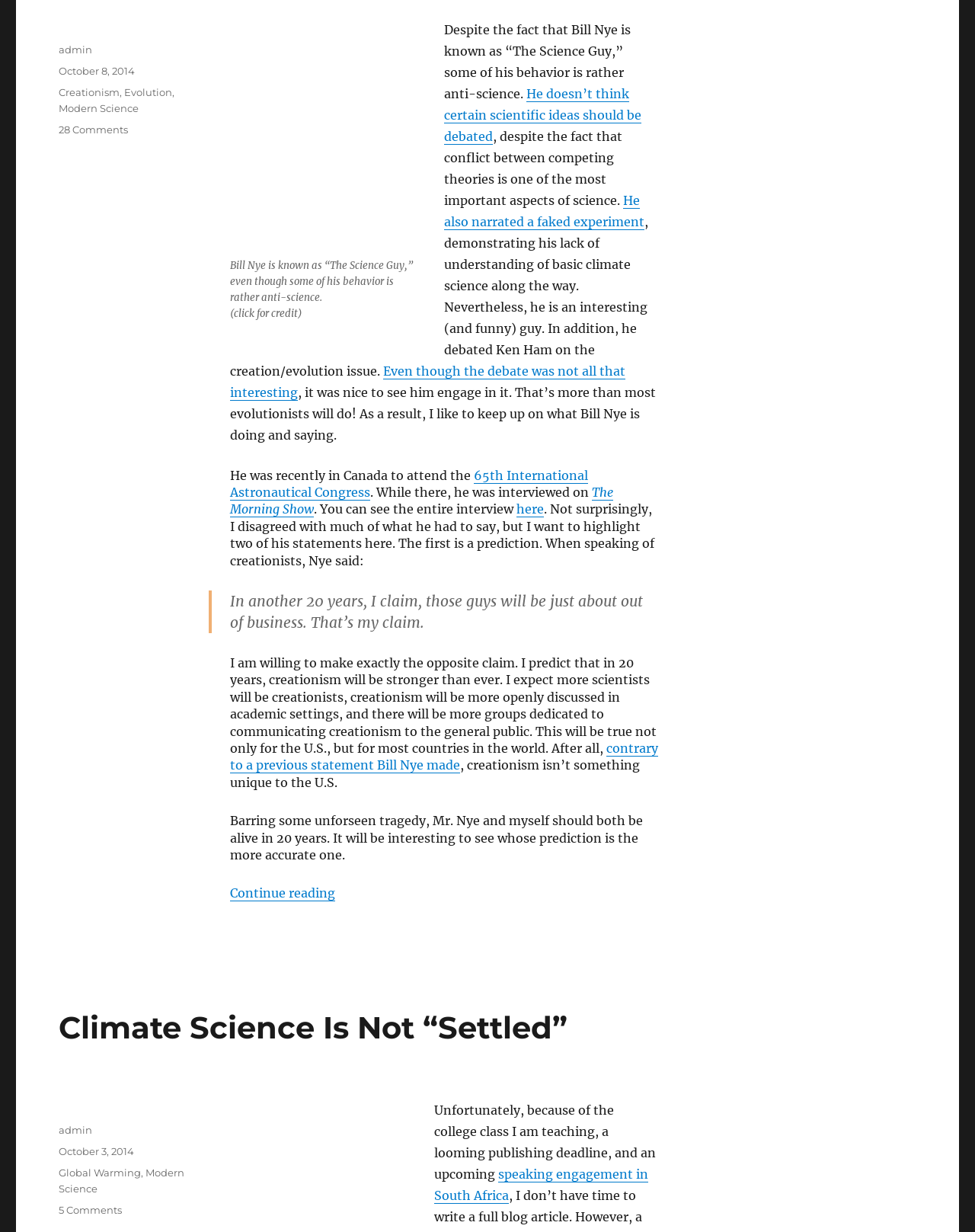Can you show the bounding box coordinates of the region to click on to complete the task described in the instruction: "Click on the link to read the entire interview"?

[0.53, 0.407, 0.558, 0.42]